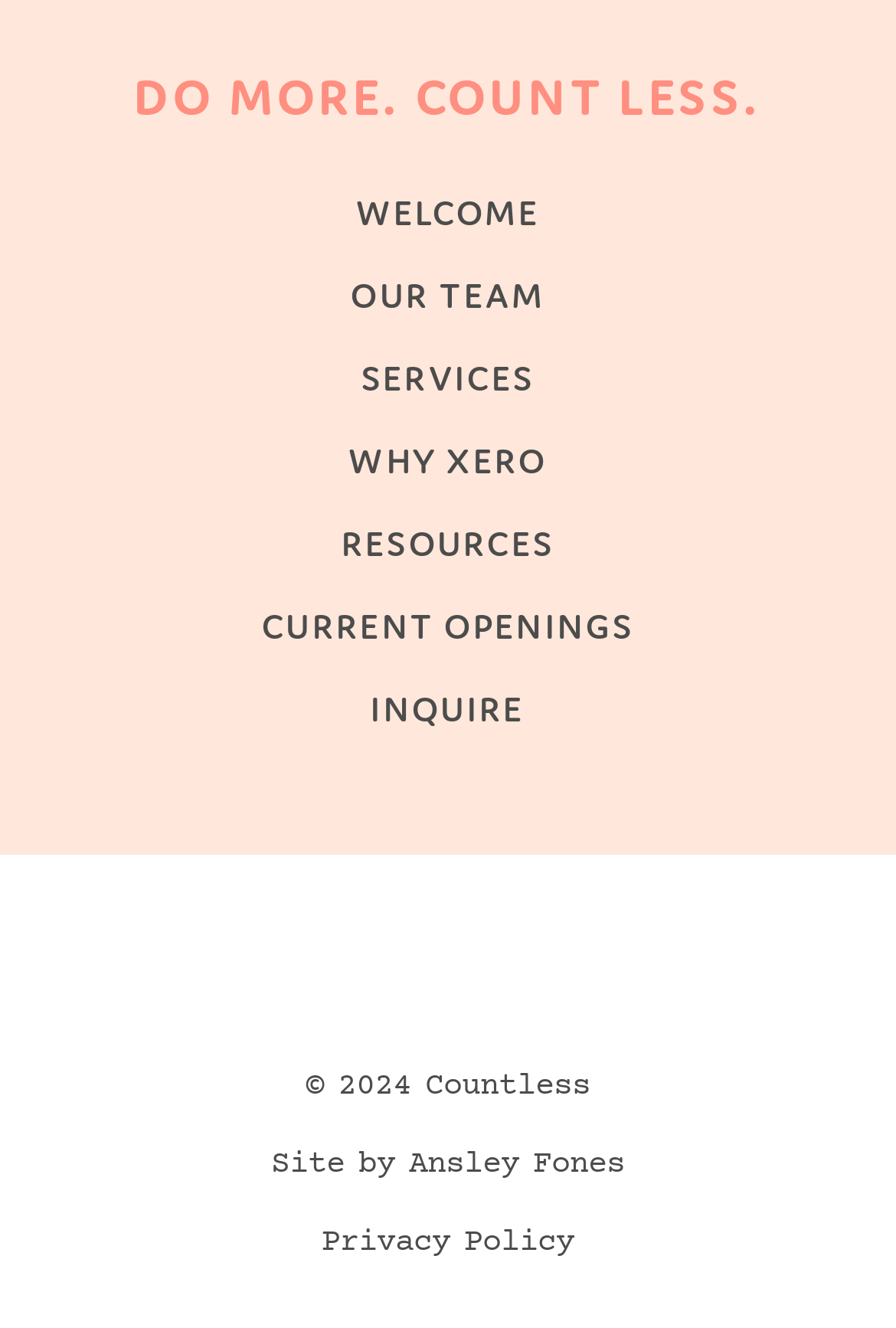Please find the bounding box coordinates of the section that needs to be clicked to achieve this instruction: "View OUR TEAM".

[0.392, 0.206, 0.608, 0.239]